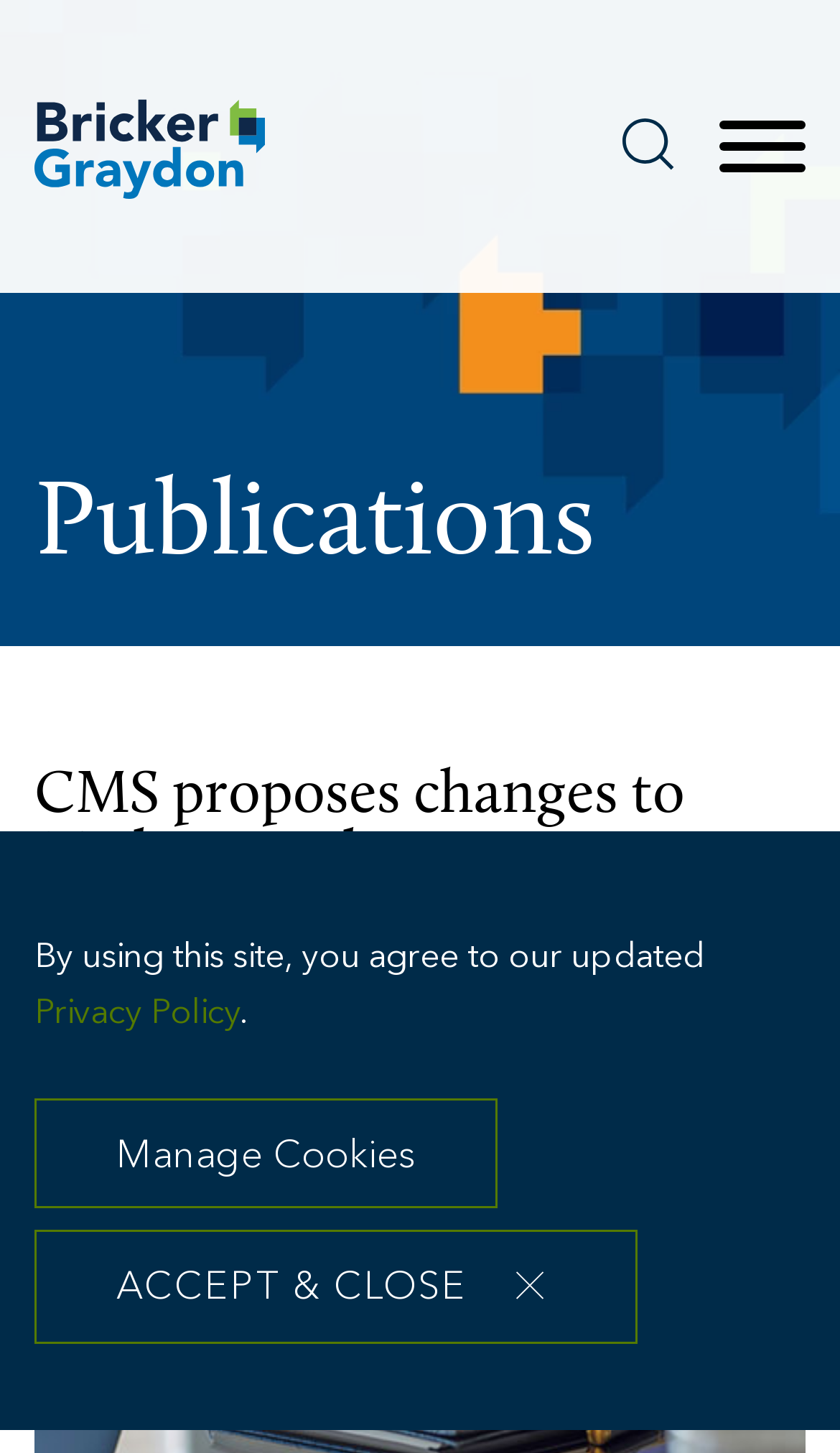Please predict the bounding box coordinates (top-left x, top-left y, bottom-right x, bottom-right y) for the UI element in the screenshot that fits the description: Main Menu

[0.221, 0.007, 0.5, 0.057]